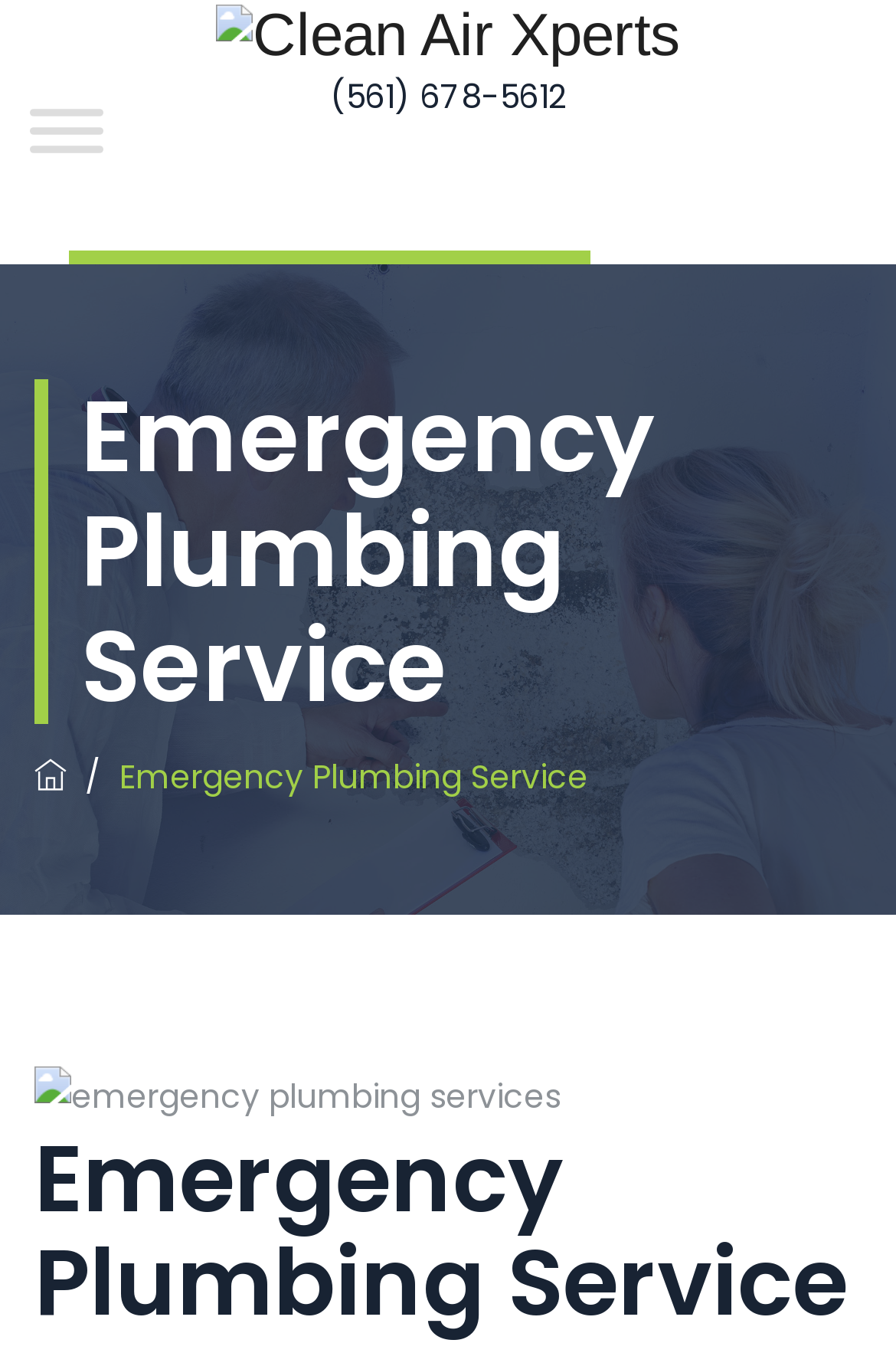Answer the question below in one word or phrase:
What is the phone number on the top right?

(561) 678-5612